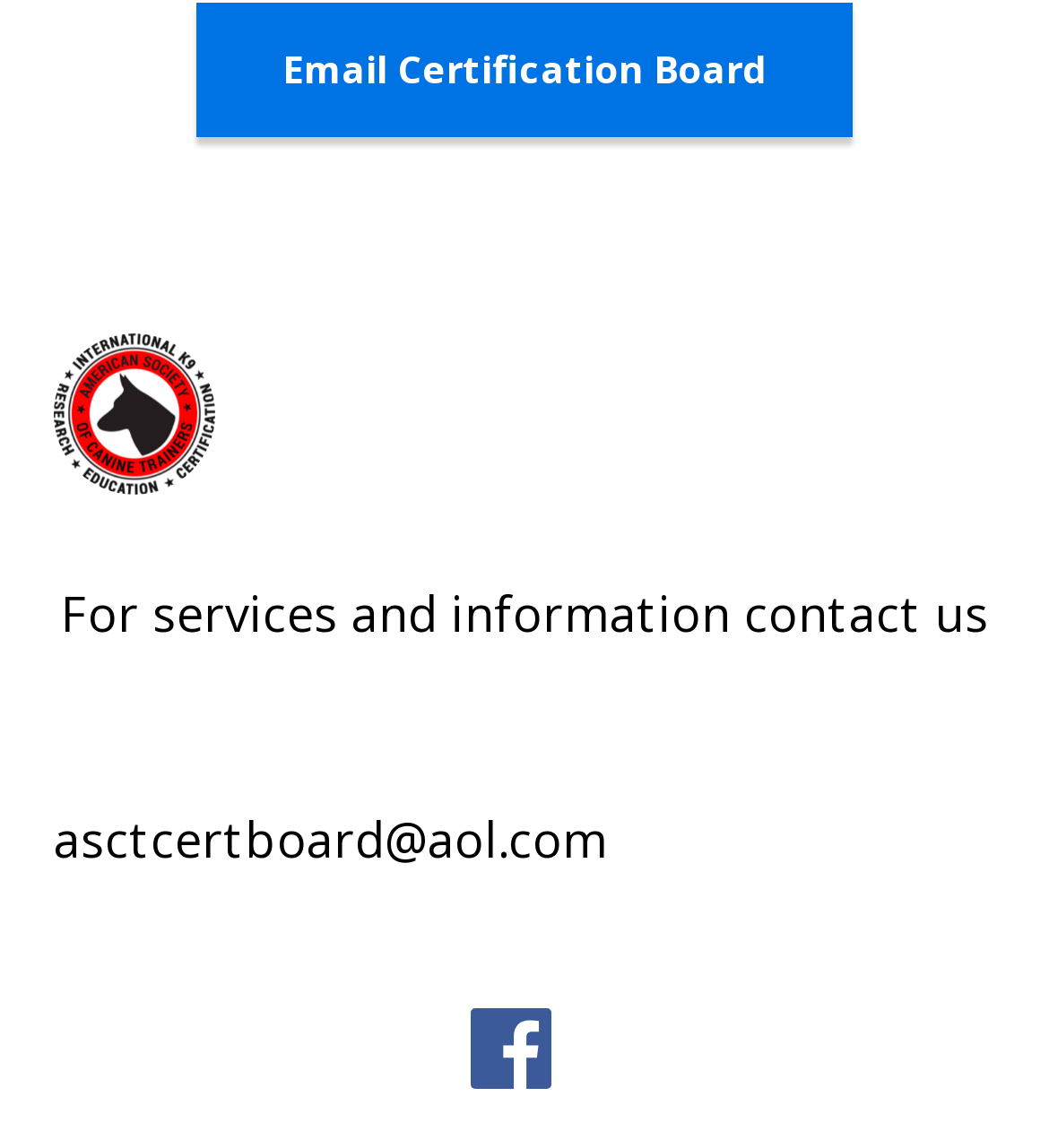Please provide the bounding box coordinates in the format (top-left x, top-left y, bottom-right x, bottom-right y). Remember, all values are floating point numbers between 0 and 1. What is the bounding box coordinate of the region described as: Email Certification Board

[0.187, 0.003, 0.813, 0.12]